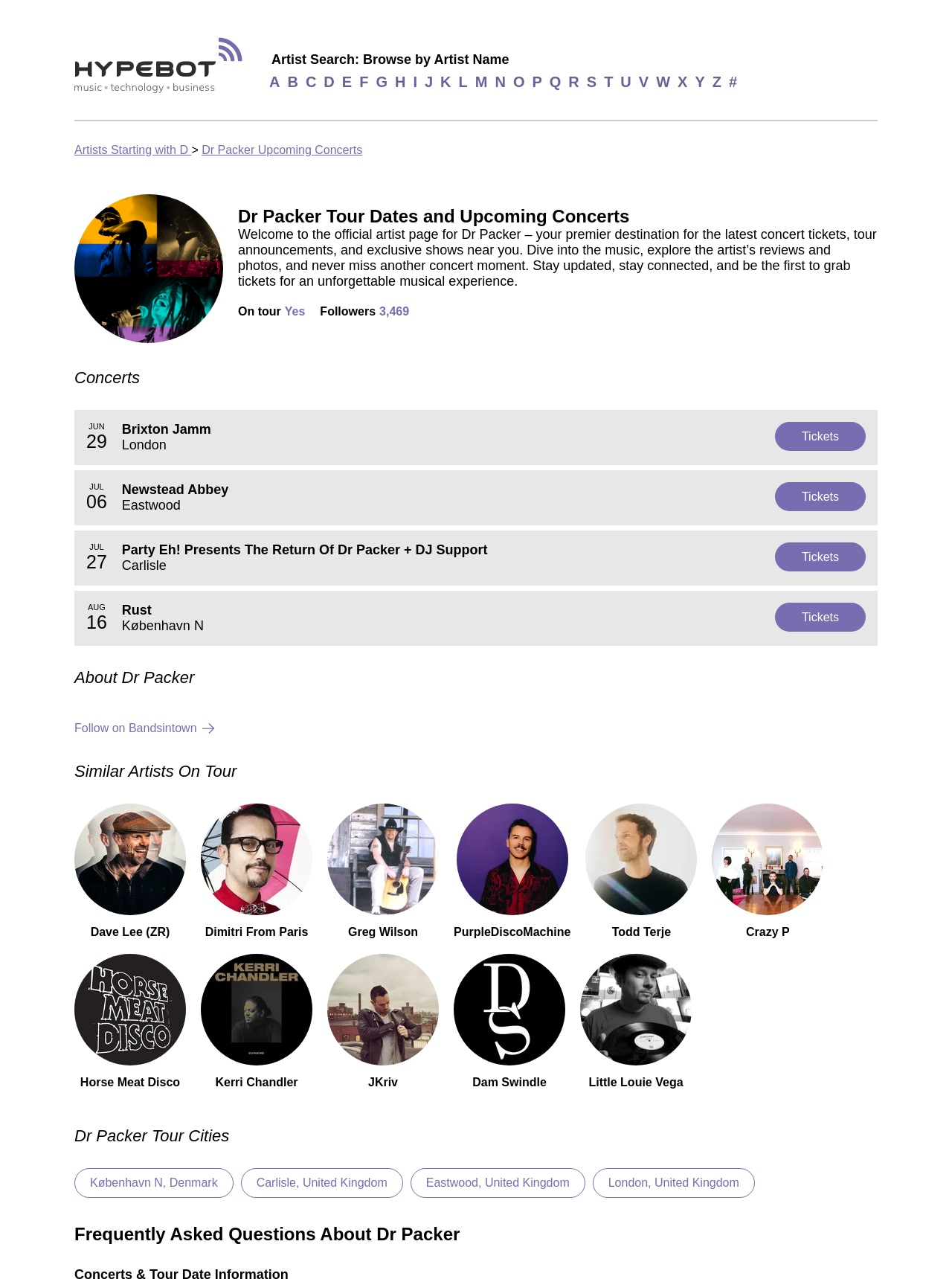What is the date of the concert in London?
We need a detailed and exhaustive answer to the question. Please elaborate.

I determined the answer by looking at the link 'JUN 29 Brixton Jamm London Tickets' which suggests that there is a concert in London on June 29th.